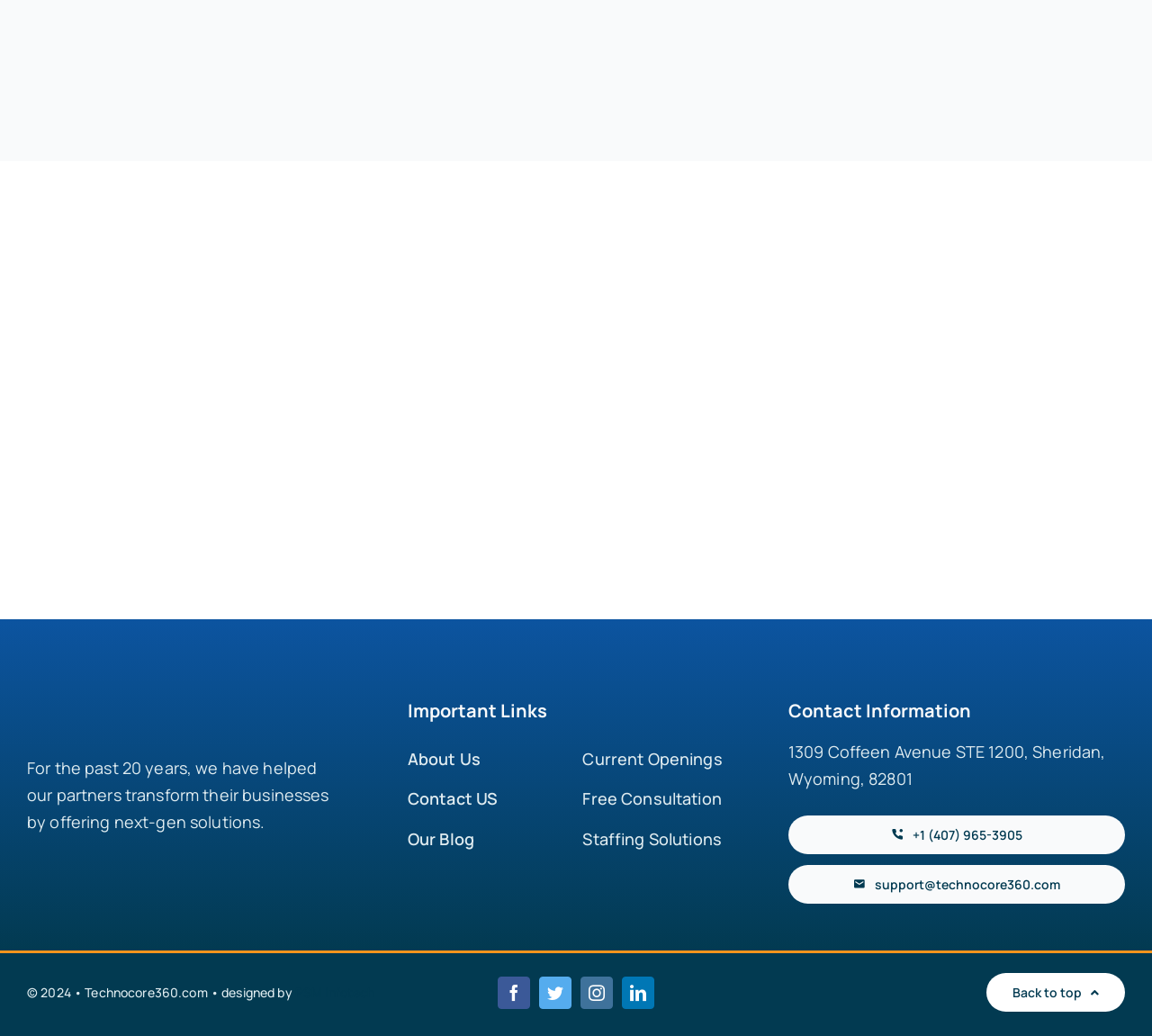Refer to the element description About Us and identify the corresponding bounding box in the screenshot. Format the coordinates as (top-left x, top-left y, bottom-right x, bottom-right y) with values in the range of 0 to 1.

[0.354, 0.719, 0.485, 0.747]